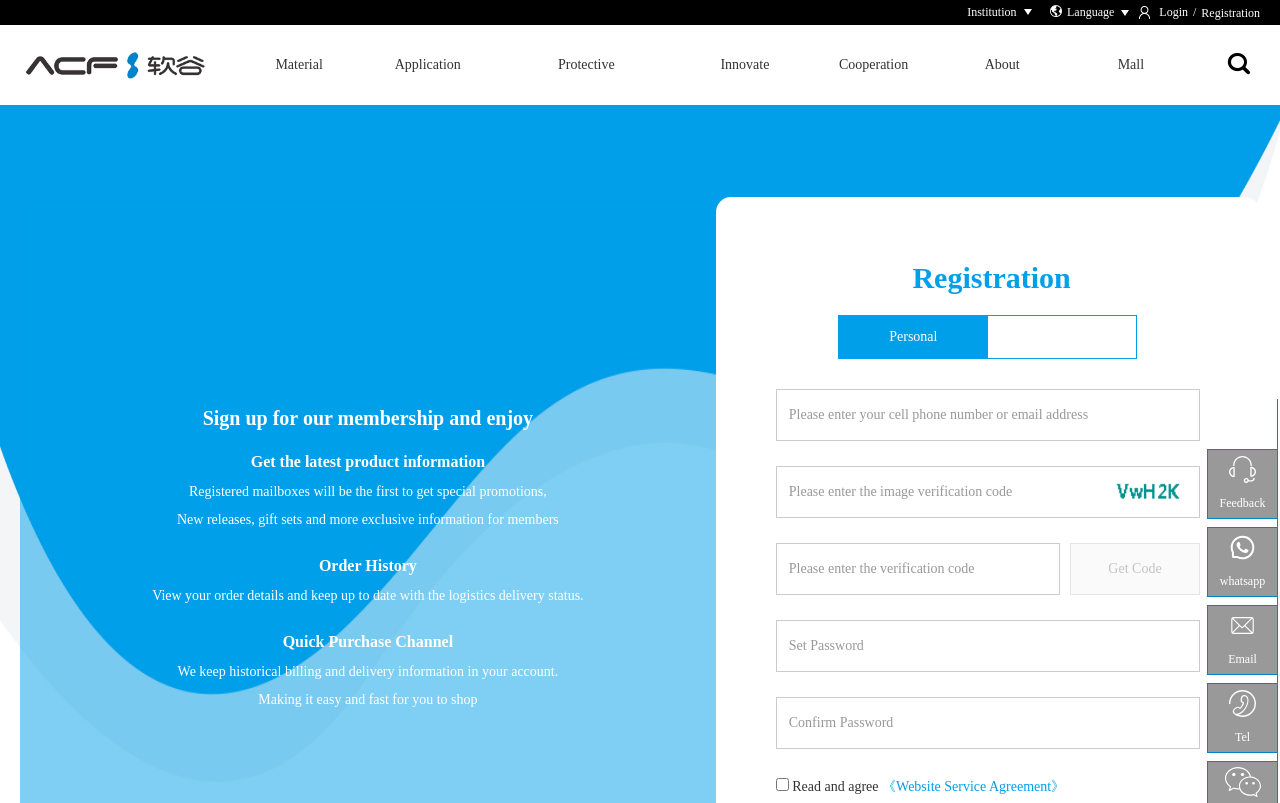Find the coordinates for the bounding box of the element with this description: "ACF Piece （SH）".

[0.133, 0.229, 0.184, 0.277]